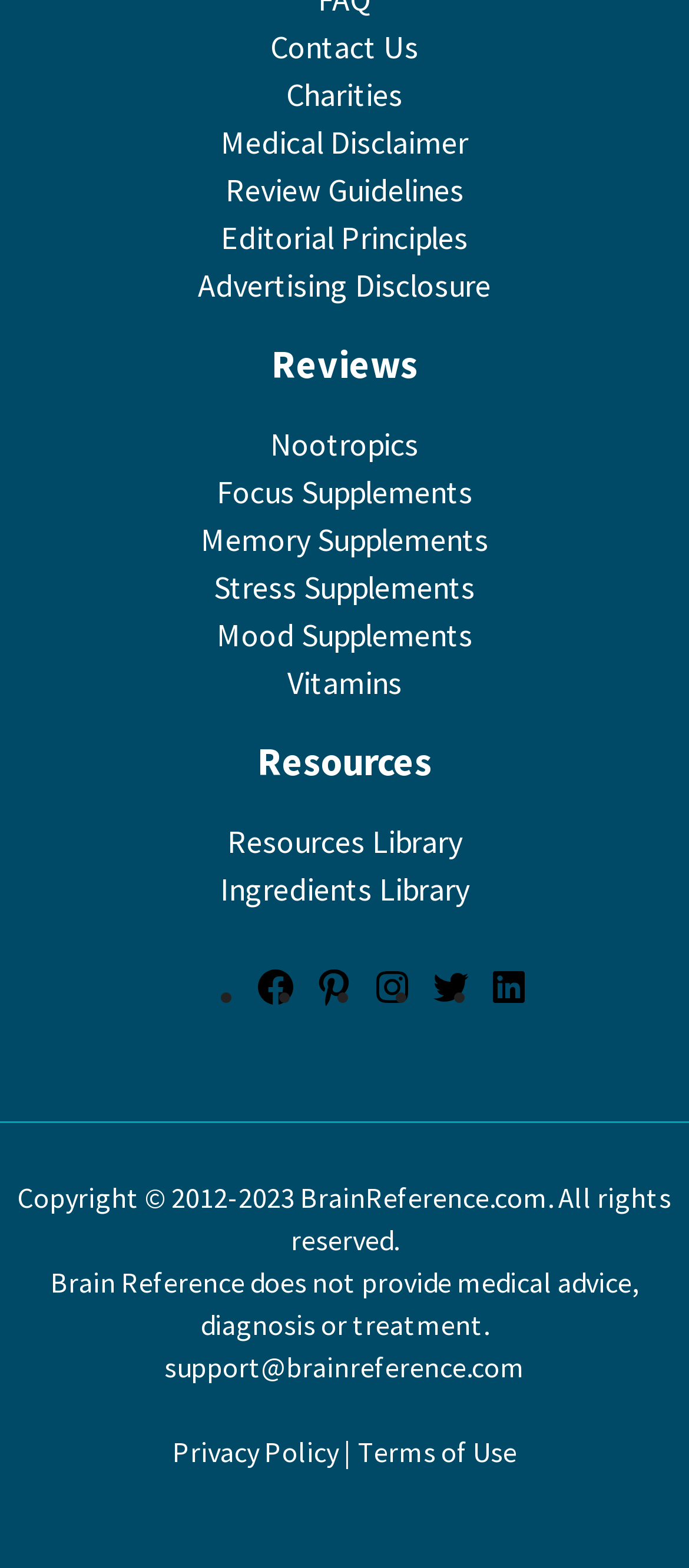Based on the element description support@brainreference.com, identify the bounding box coordinates for the UI element. The coordinates should be in the format (top-left x, top-left y, bottom-right x, bottom-right y) and within the 0 to 1 range.

[0.238, 0.86, 0.762, 0.883]